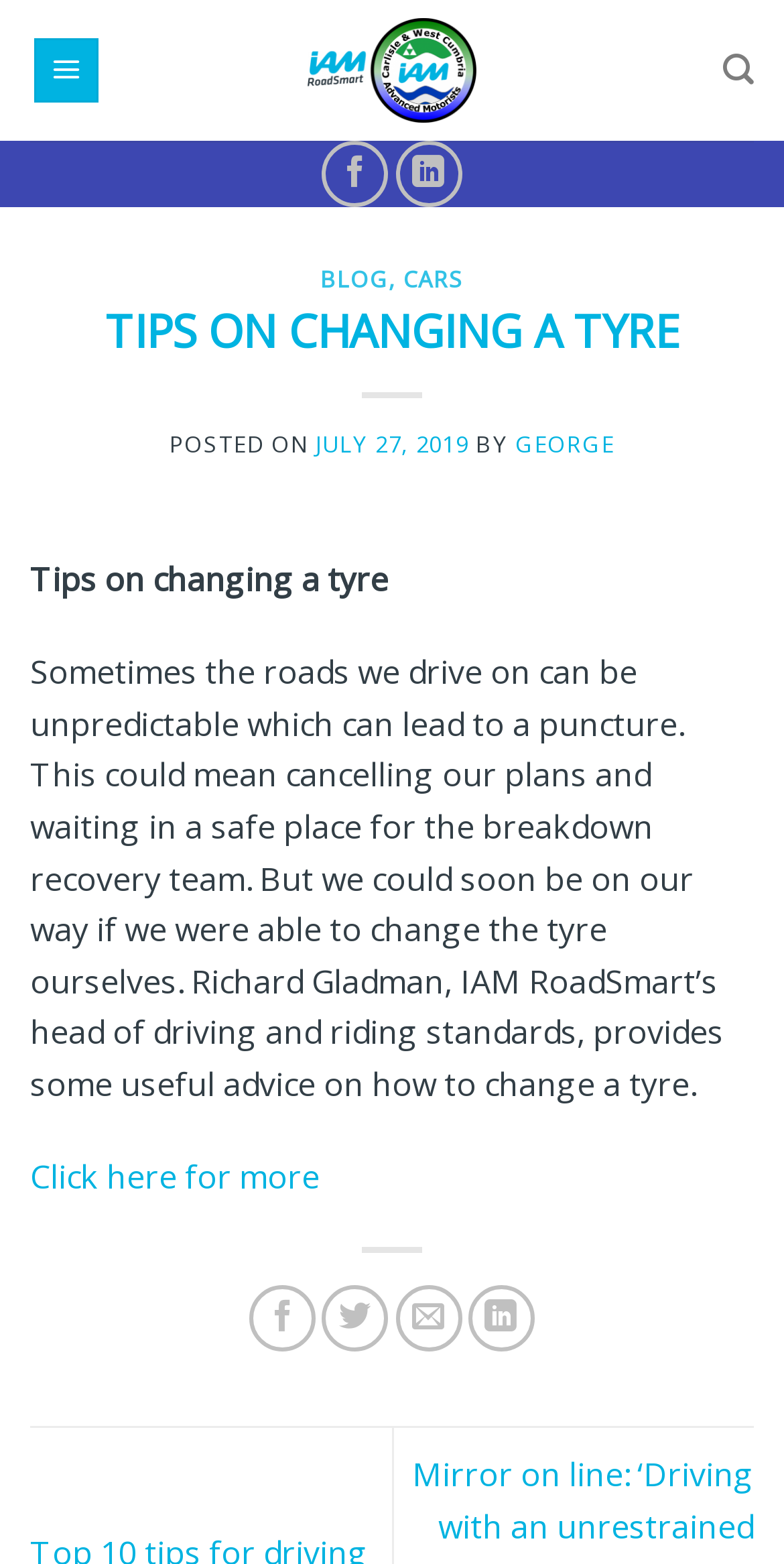What can be done to the blog post? Examine the screenshot and reply using just one word or a brief phrase.

Share on social media